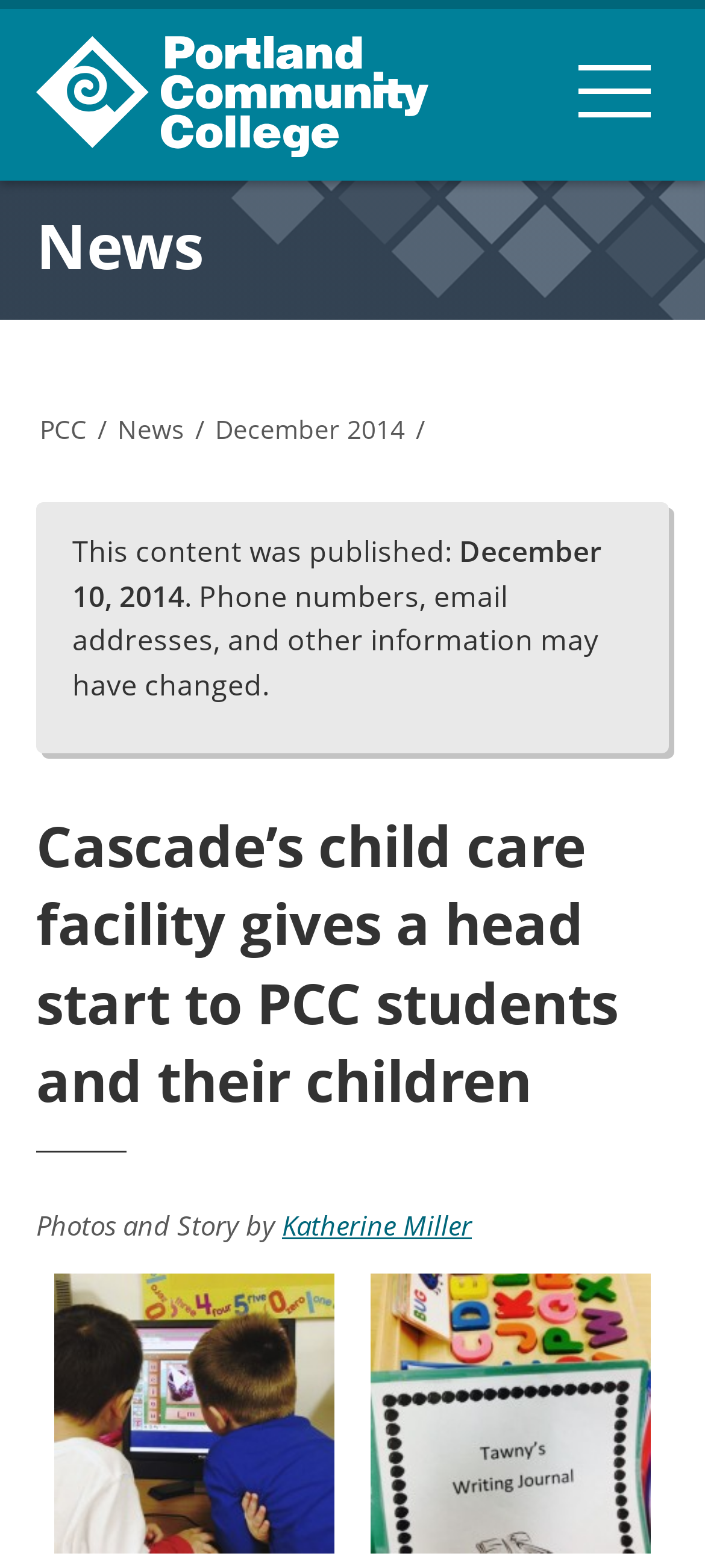Identify the bounding box coordinates for the UI element described as: "News".

[0.051, 0.13, 0.29, 0.183]